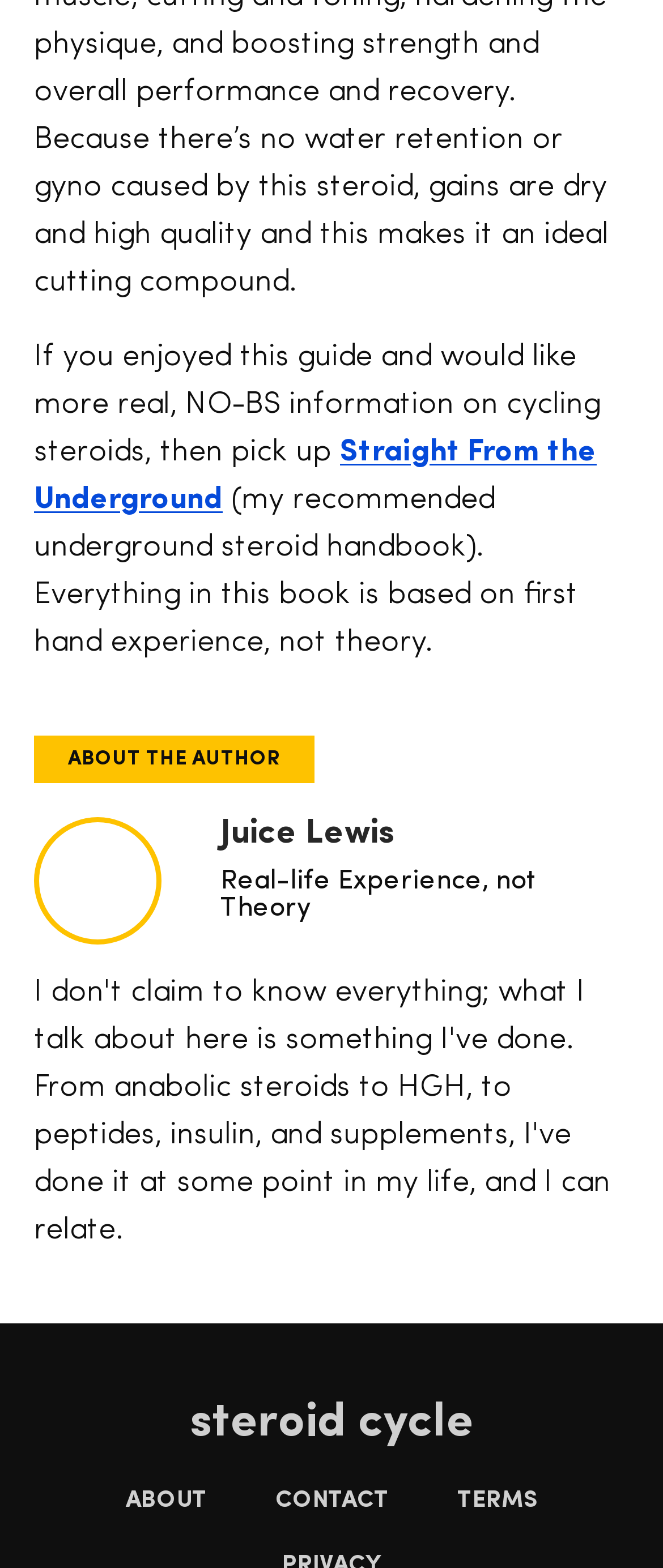What is the author's name?
Please use the visual content to give a single word or phrase answer.

Juice Lewis